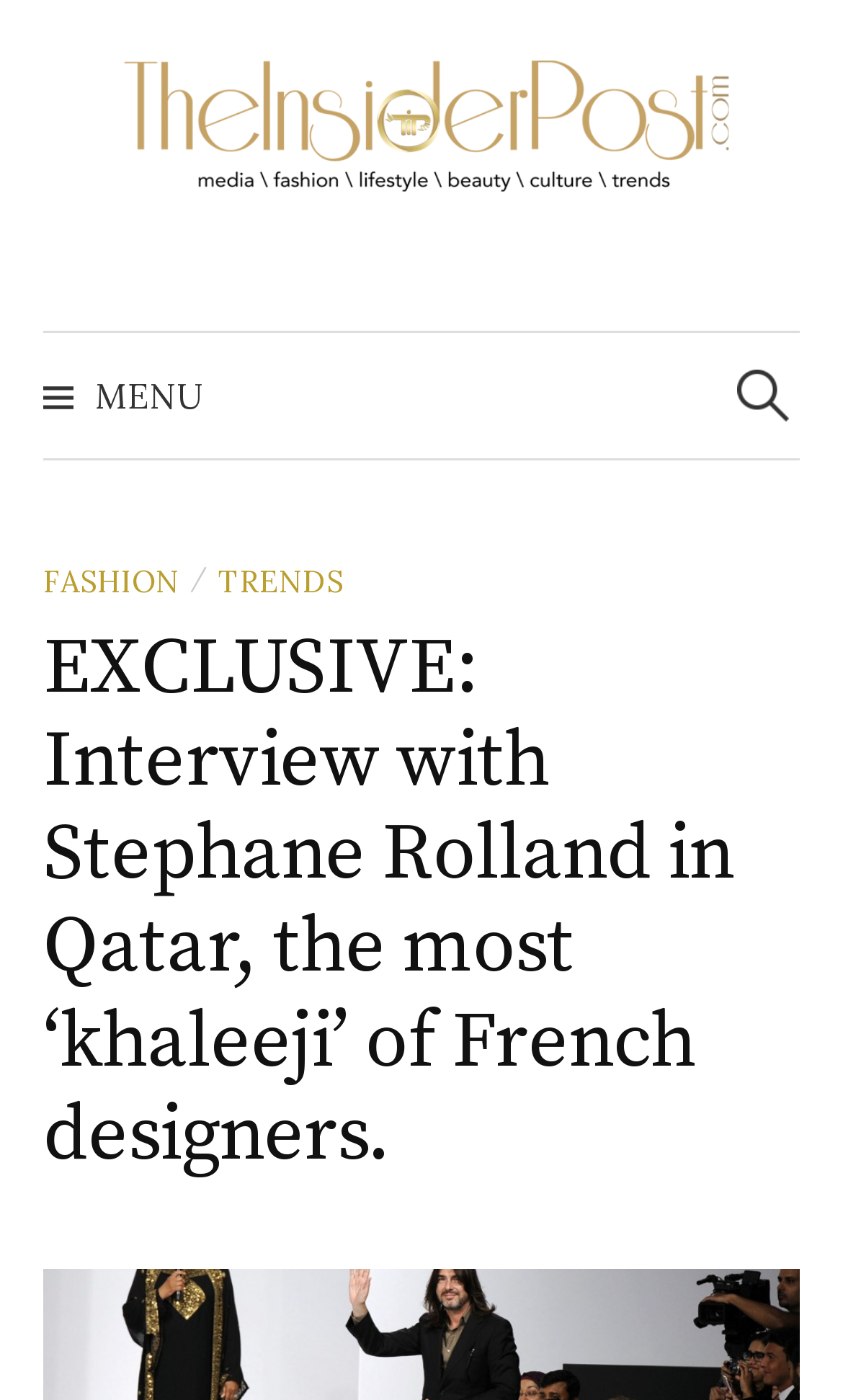What is the category of the article?
Give a single word or phrase as your answer by examining the image.

FASHION